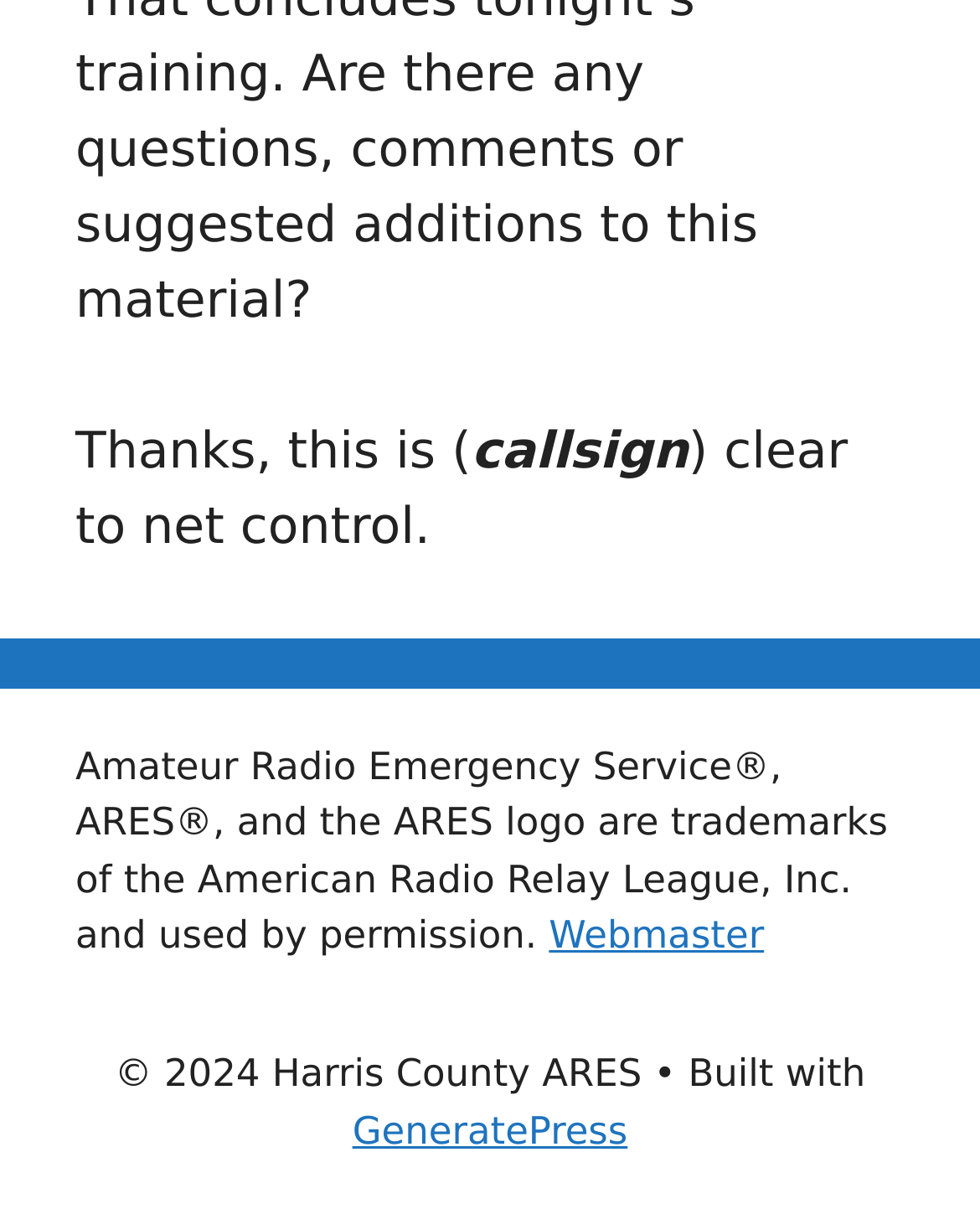What is the theme used to build the website?
Please answer the question with a detailed response using the information from the screenshot.

The theme used to build the website is GeneratePress, which is mentioned in the text '• Built with GeneratePress' at the bottom of the webpage.